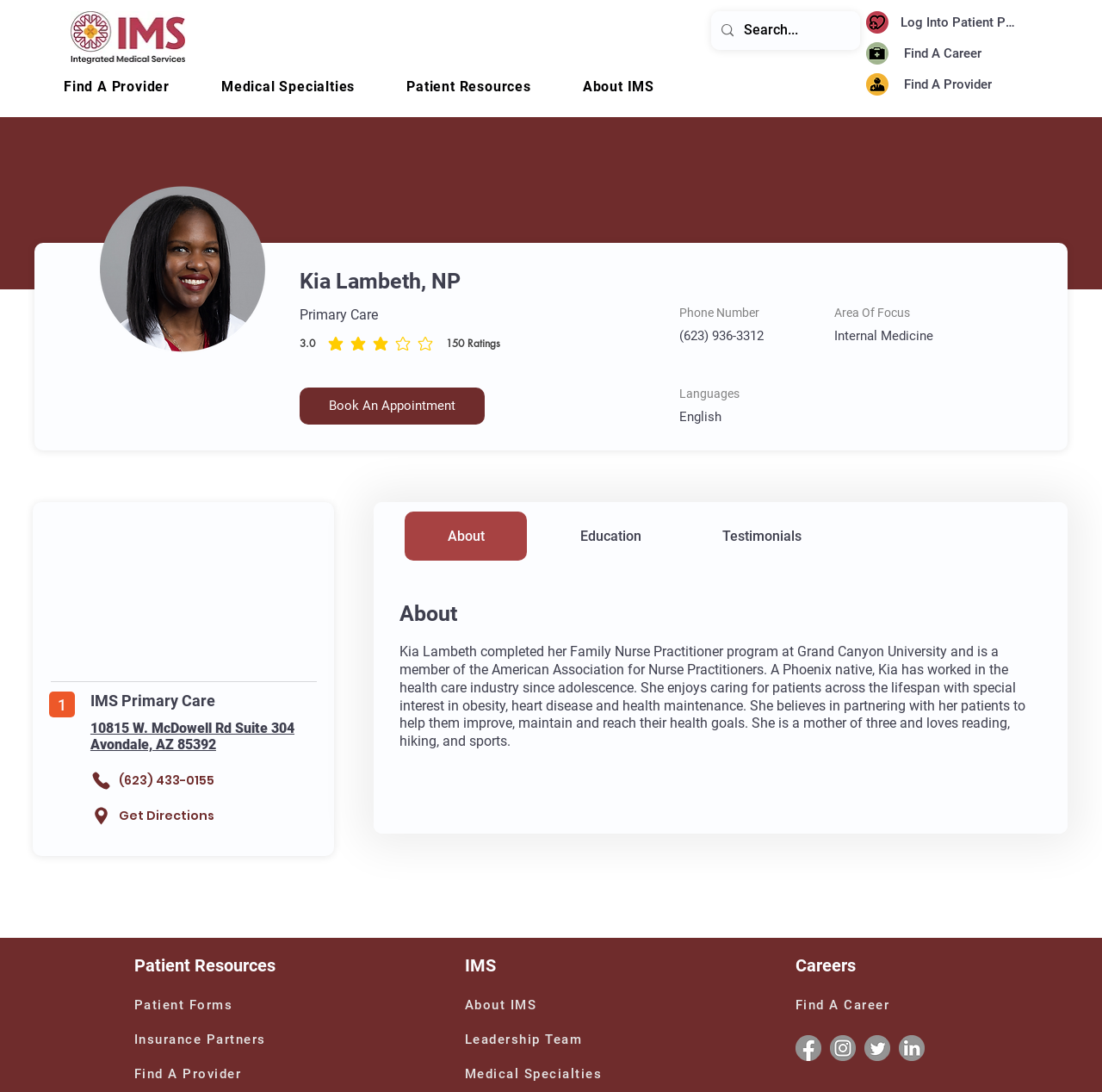Please identify the bounding box coordinates of the clickable area that will allow you to execute the instruction: "Log into patient portal".

[0.817, 0.011, 0.93, 0.03]